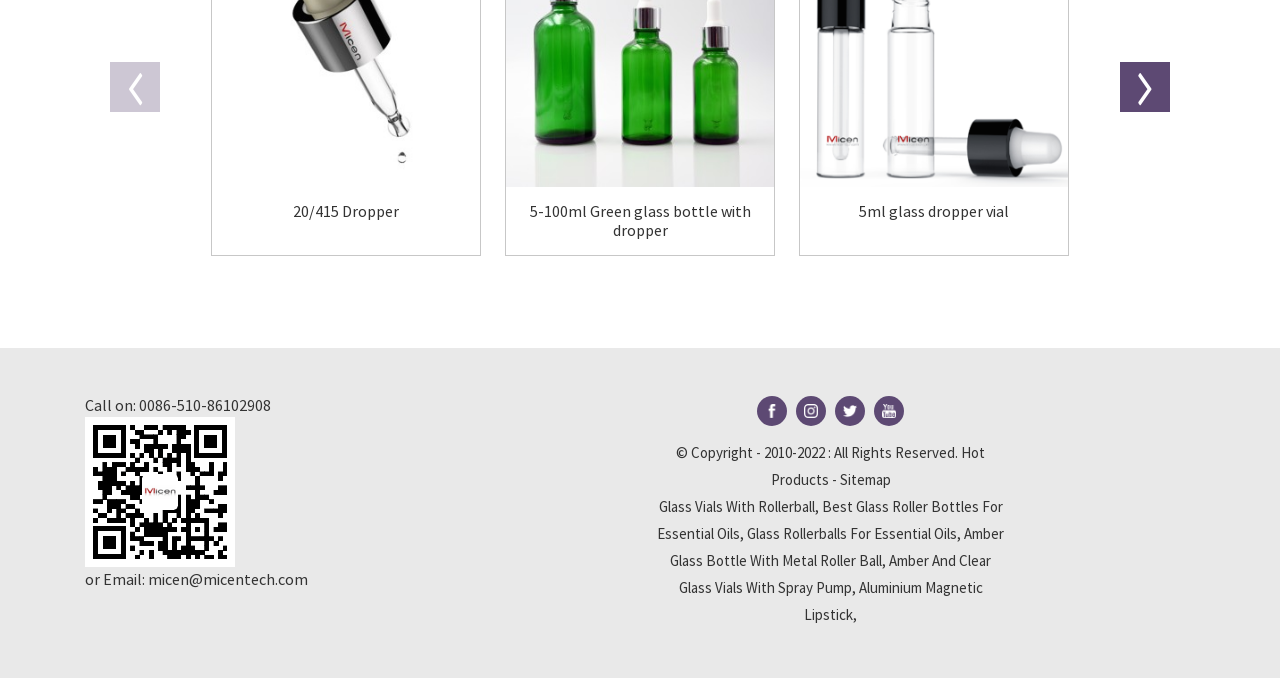Ascertain the bounding box coordinates for the UI element detailed here: "micen@micentech.com". The coordinates should be provided as [left, top, right, bottom] with each value being a float between 0 and 1.

[0.116, 0.84, 0.241, 0.869]